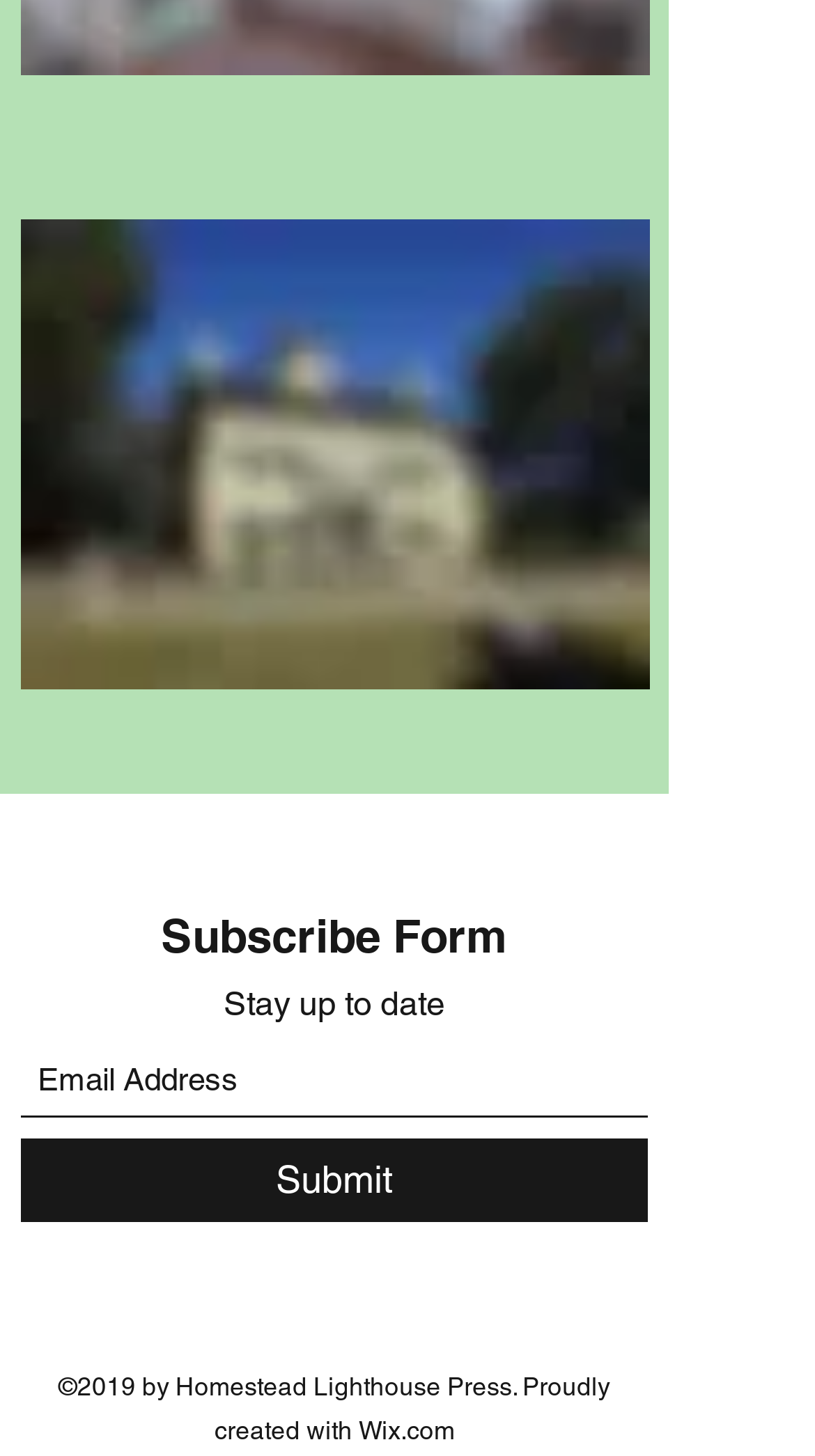Answer the question with a single word or phrase: 
What is the main image on the webpage?

Dickinson 2 Homestead